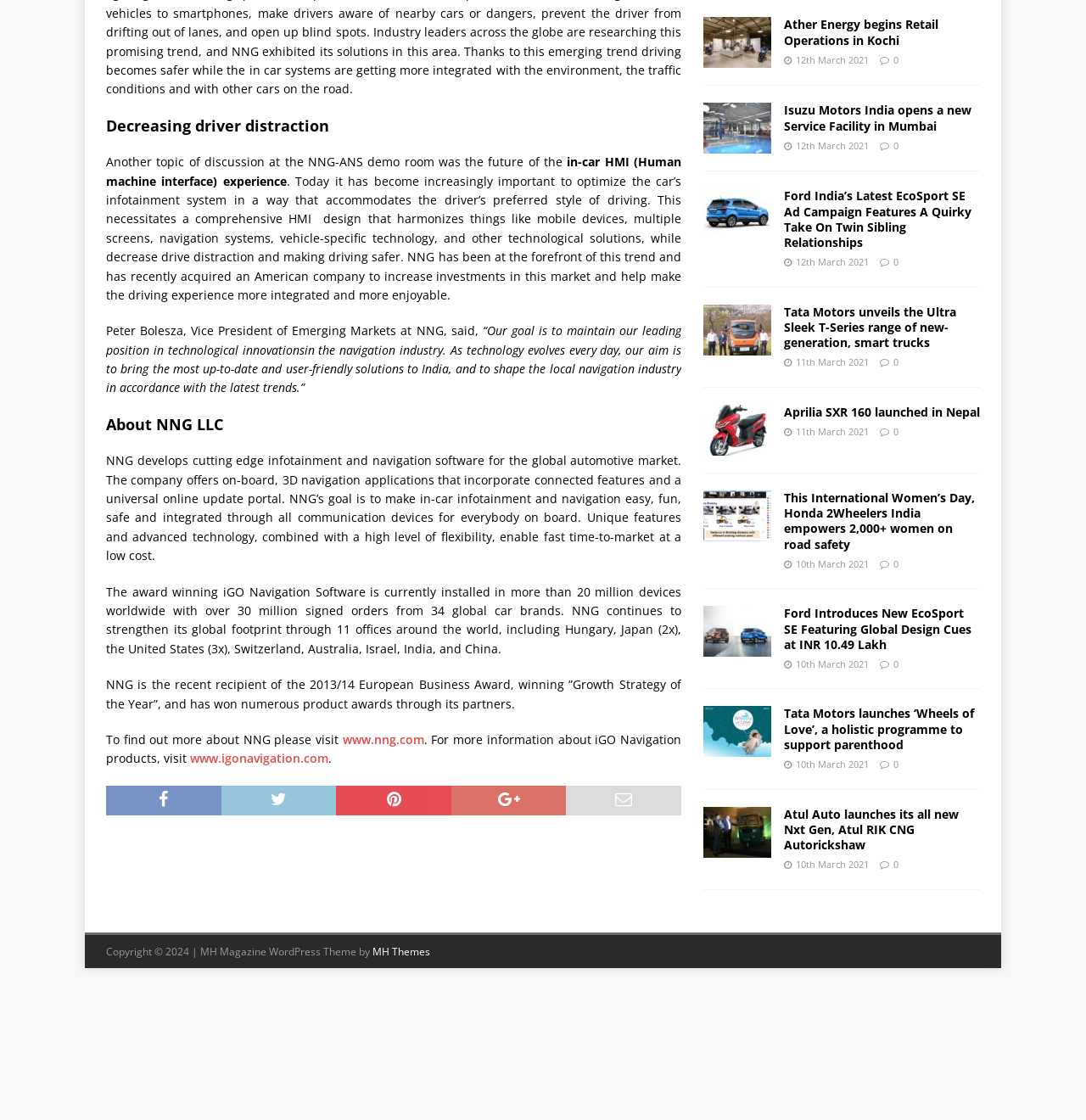How many global car brands have signed orders from NNG?
Kindly offer a detailed explanation using the data available in the image.

I found this answer by reading the text under the heading 'About NNG LLC', which mentions that NNG has won numerous product awards through its partners, and has signed orders from 34 global car brands.